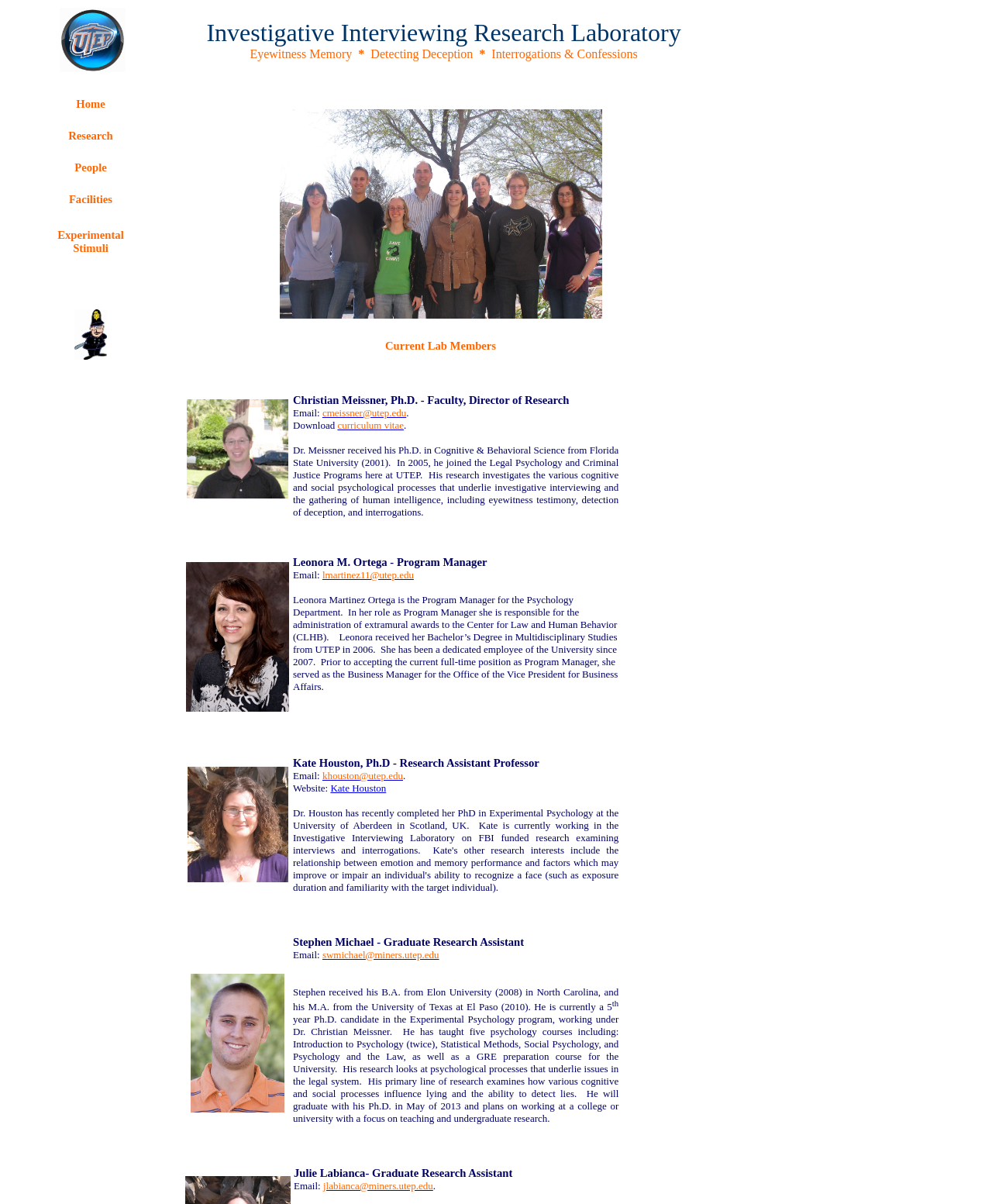Answer this question using a single word or a brief phrase:
What is the name of the laboratory?

Investigative Interviewing Research Laboratory